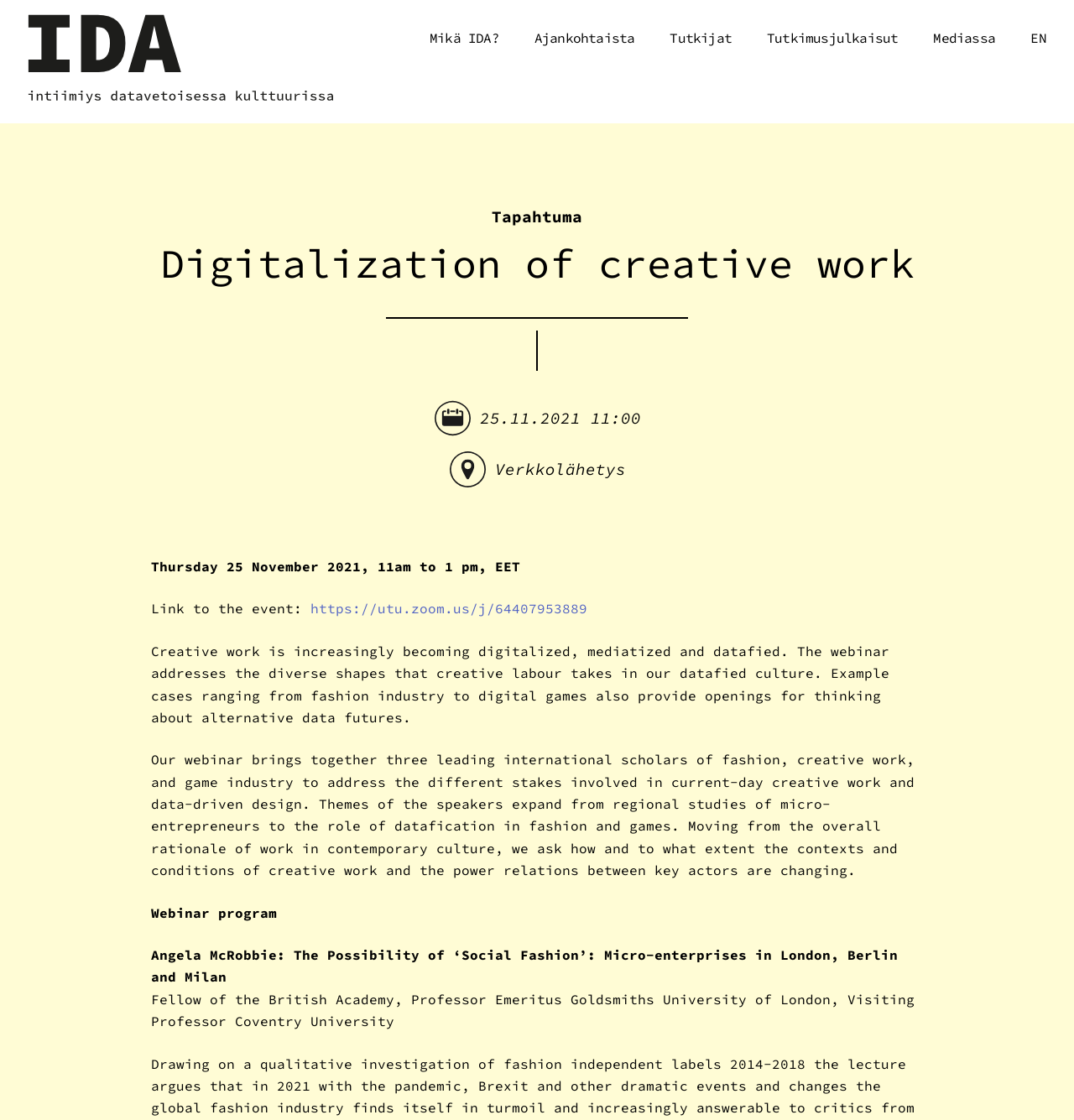What is the date of the webinar?
Based on the visual information, provide a detailed and comprehensive answer.

The date of the webinar can be found in the static text '25.11.2021 11:00' which is located below the heading 'Tapahtuma'.